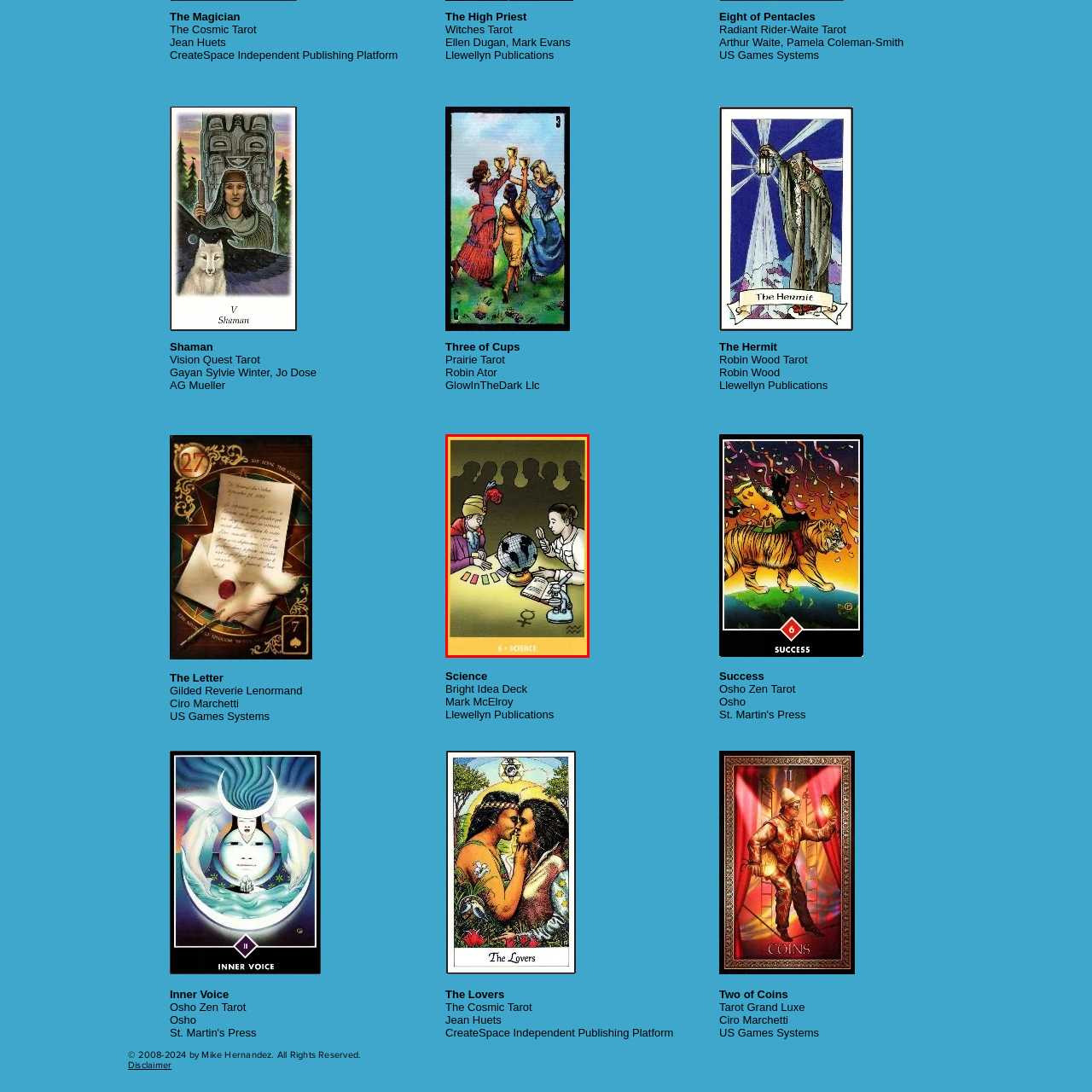Offer a detailed explanation of the scene within the red bounding box.

The image titled "Science" features a whimsical illustration depicting two figures engaged in a scholarly discussion around a table. On the left, a wise-looking man, adorned with a colorful turban and a vibrant plume, appears contemplative as he examines colored cards in front of him. Opposite him, a woman, equipped with a microscope, scrutinizes a globe that highlights various geographical regions. A book lies open between them, suggesting a deep exploration of knowledge that blends both mystical and scientific elements. The background is softly shadowed, enhancing the focus on their interaction, while a bold yellow border encapsulates the scene, emphasizing the card's significance within a tarot deck. This imagery beautifully represents the intersection of science and intuition, inviting viewers to consider the broader implications of knowledge and exploration.